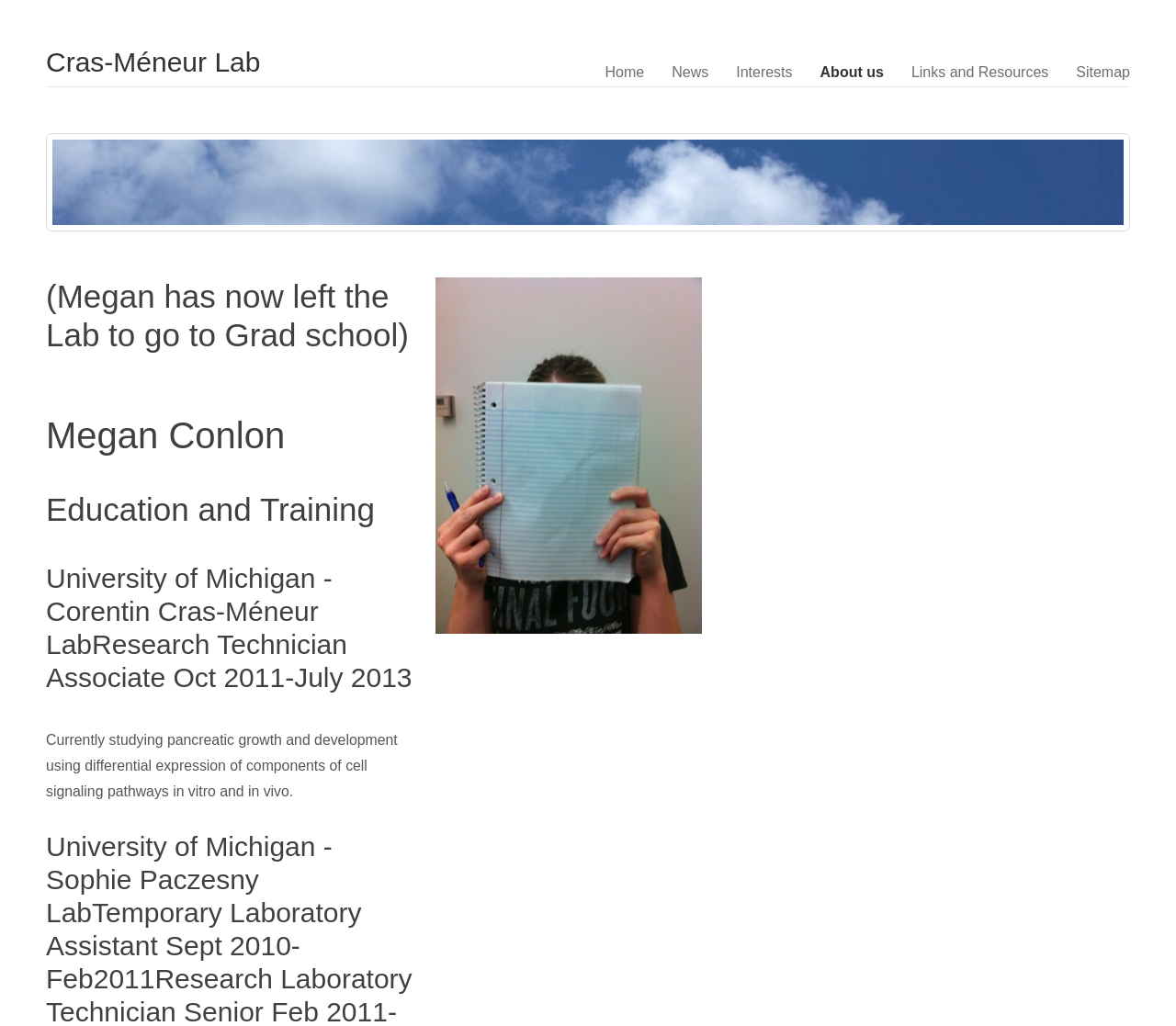What is the name of the lab?
Answer the question in as much detail as possible.

The name of the lab can be found in the heading element at the top of the page, which reads 'Cras-Méneur Lab'. This is also the text of the link element next to it.